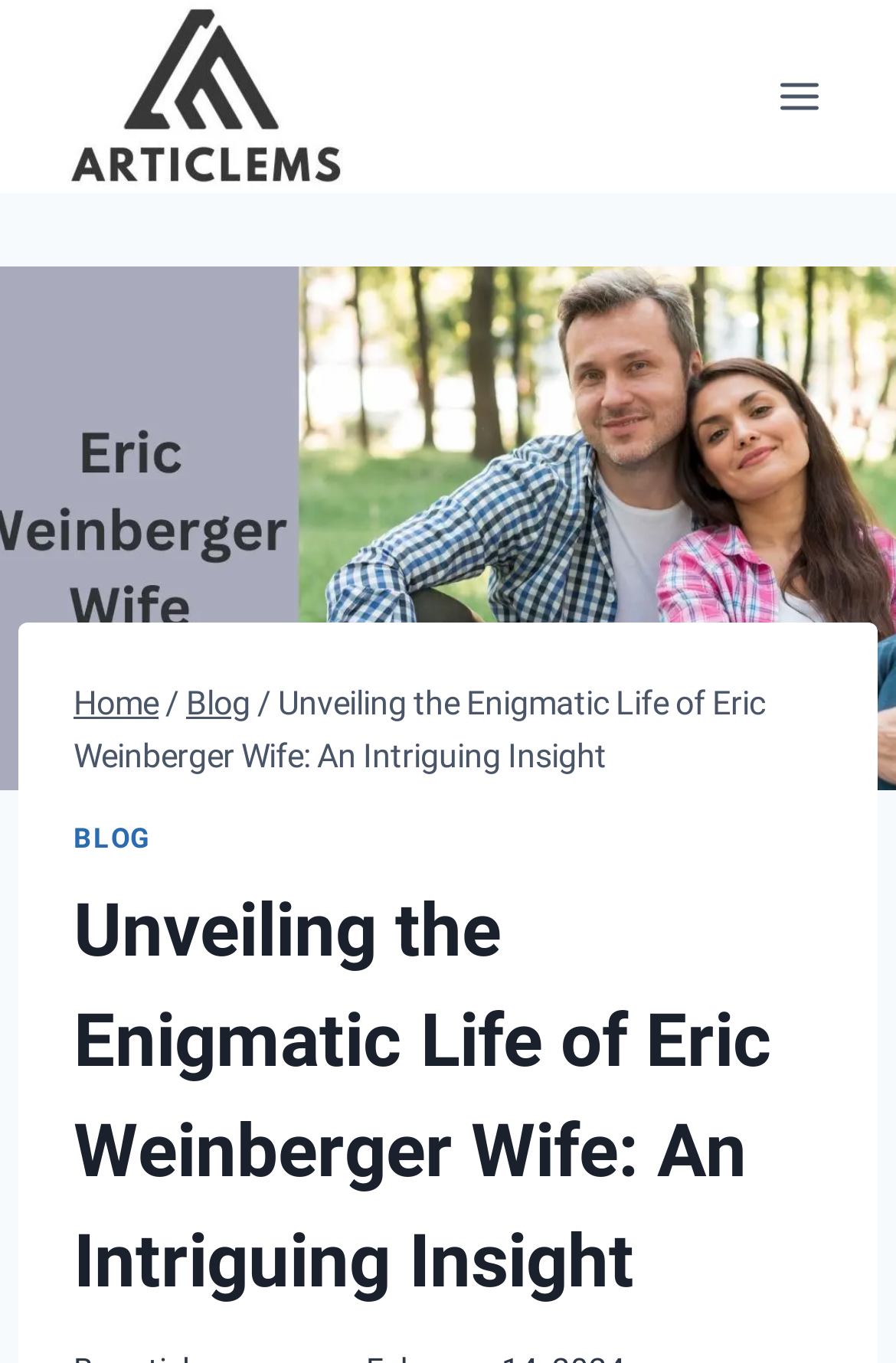Please extract the webpage's main title and generate its text content.

Unveiling the Enigmatic Life of Eric Weinberger Wife: An Intriguing Insight